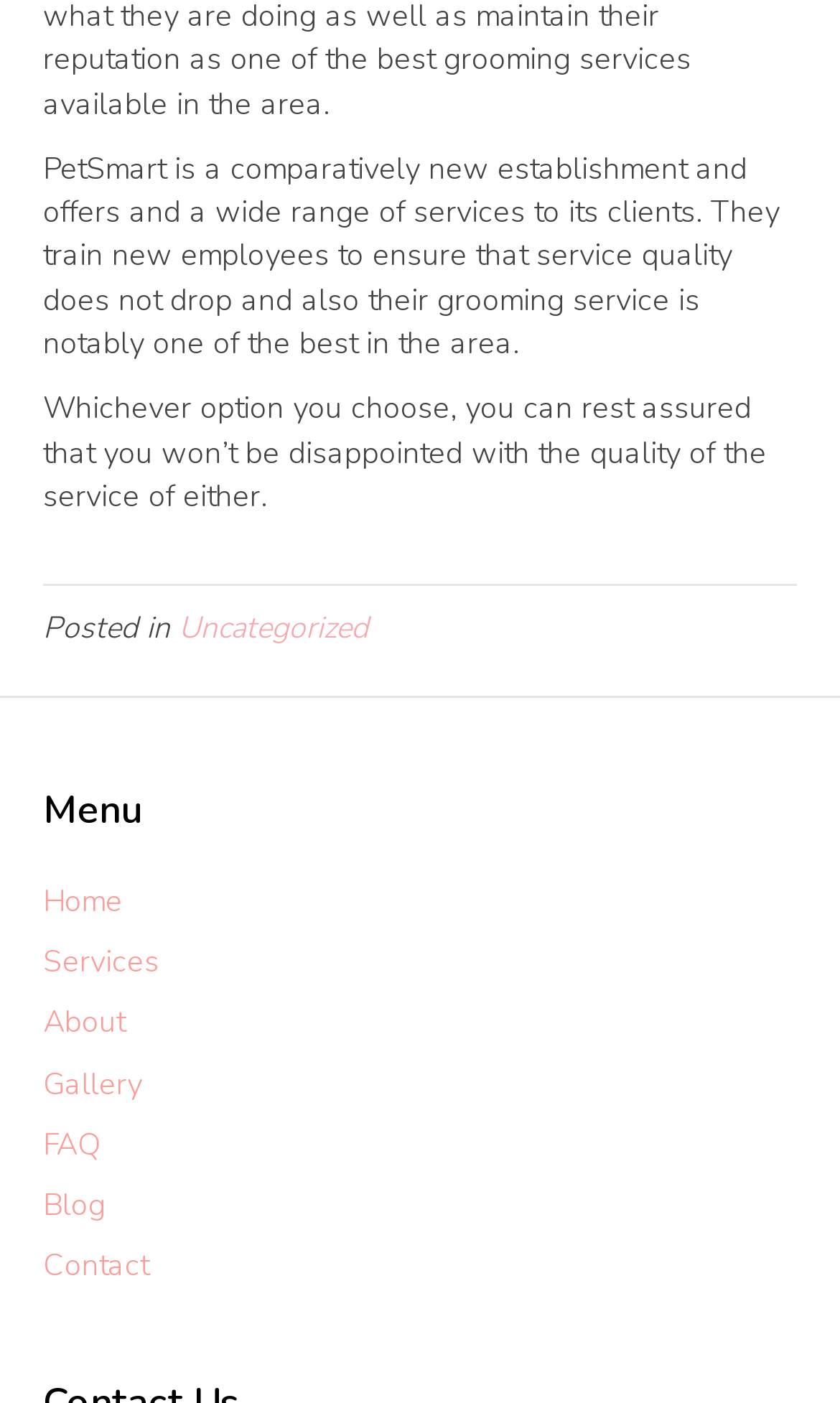Please locate the bounding box coordinates of the region I need to click to follow this instruction: "click on Home".

[0.051, 0.627, 0.146, 0.657]